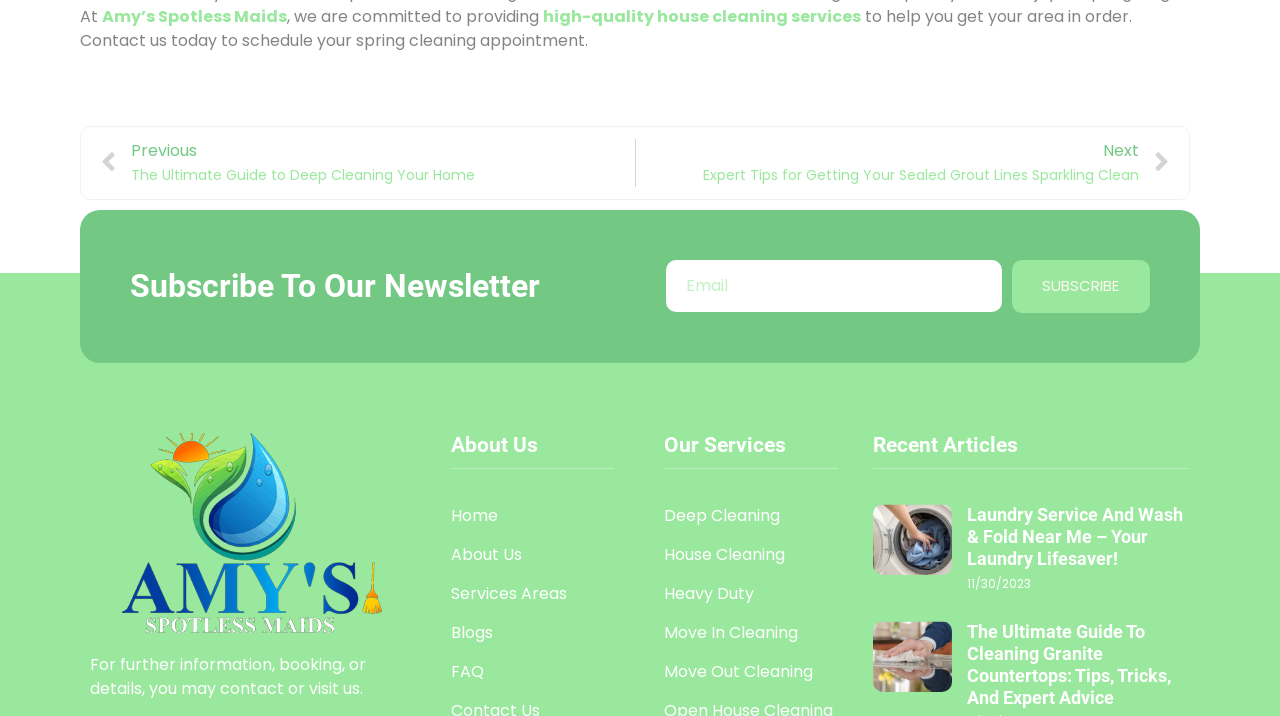Predict the bounding box coordinates of the area that should be clicked to accomplish the following instruction: "Visit the about us page". The bounding box coordinates should consist of four float numbers between 0 and 1, i.e., [left, top, right, bottom].

[0.352, 0.759, 0.48, 0.792]